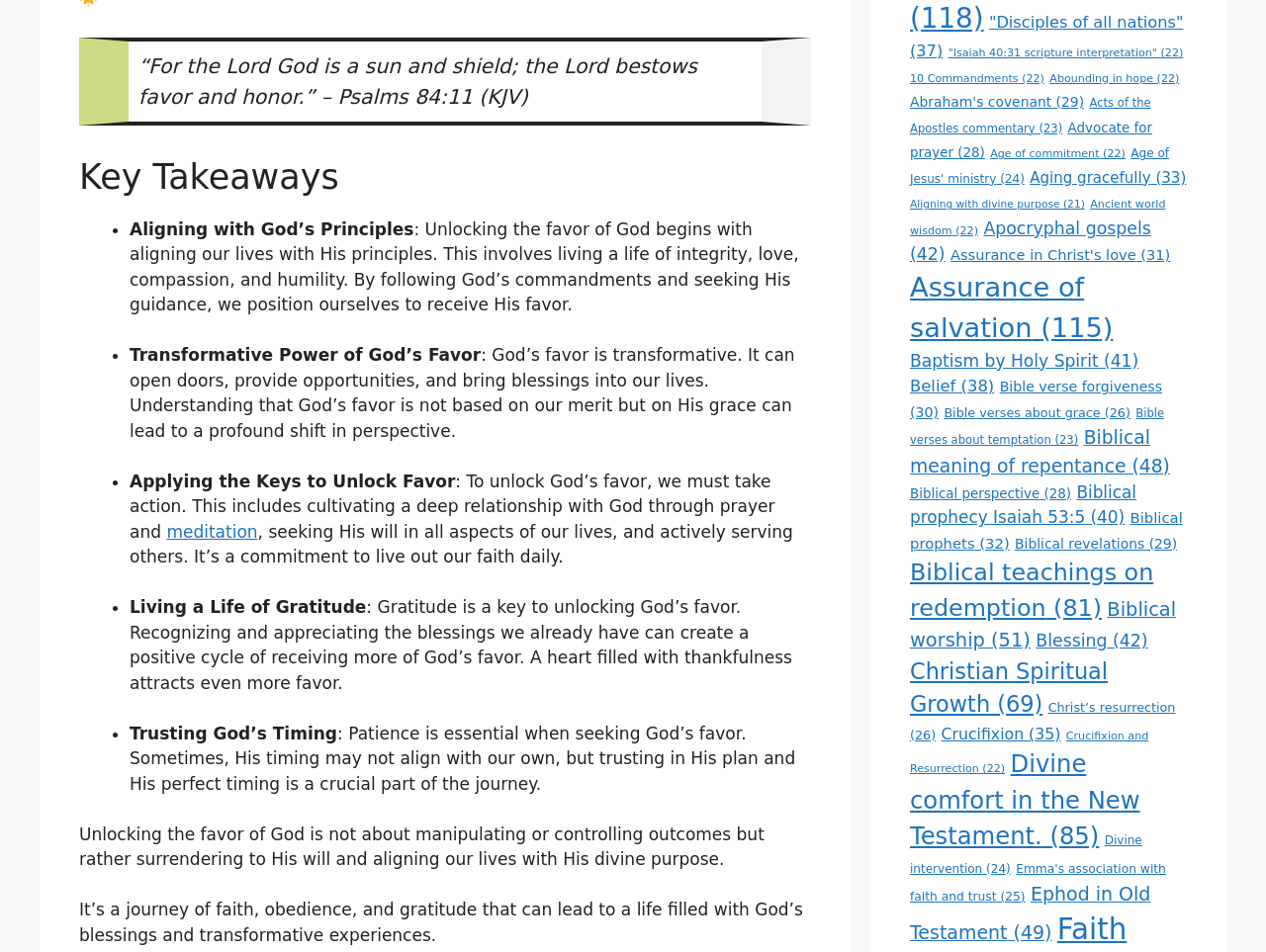Please reply with a single word or brief phrase to the question: 
What is the main topic of this webpage?

Unlocking God's Favor